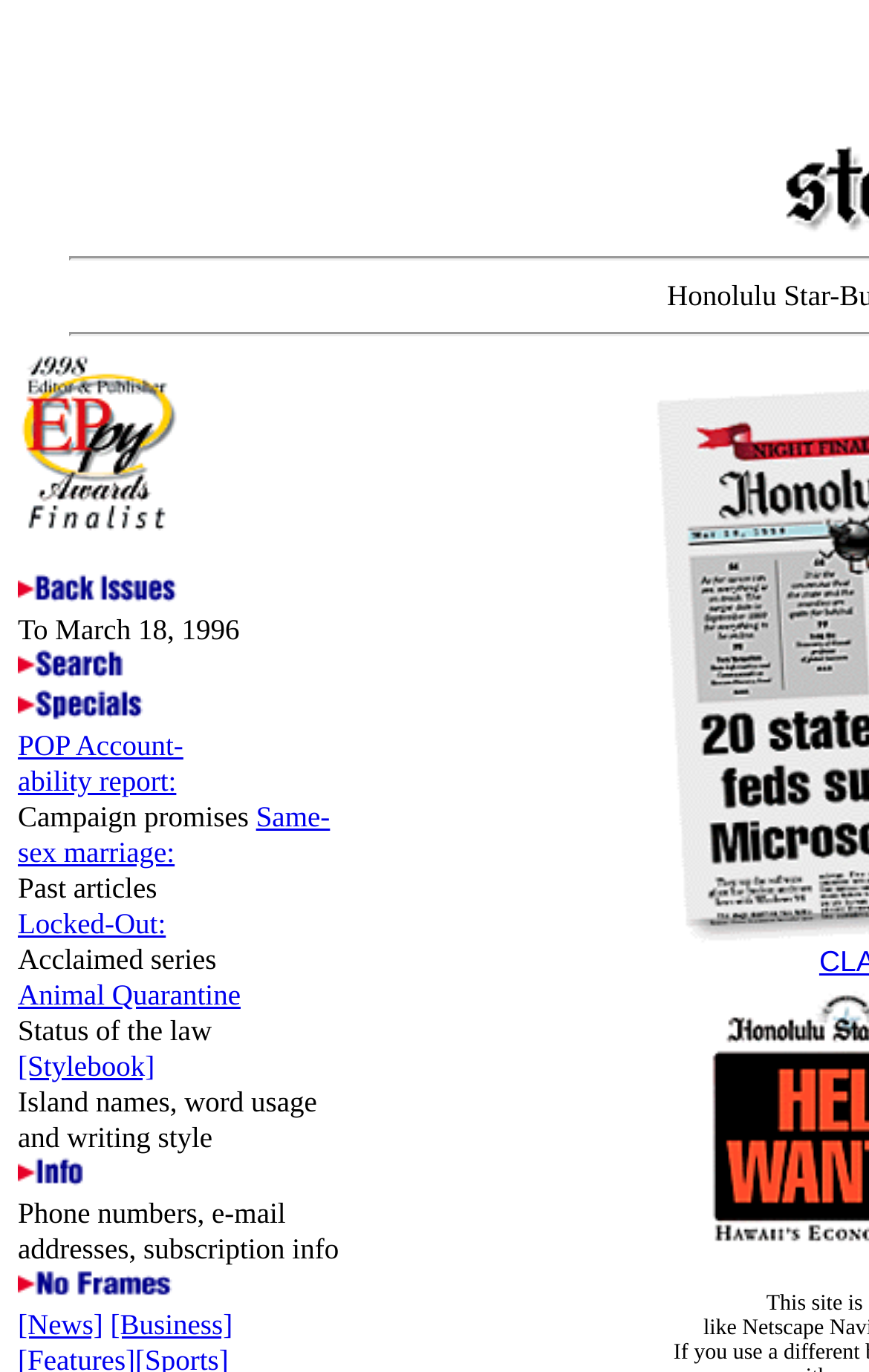What is the first link on the webpage?
Use the screenshot to answer the question with a single word or phrase.

EPpy Finalist